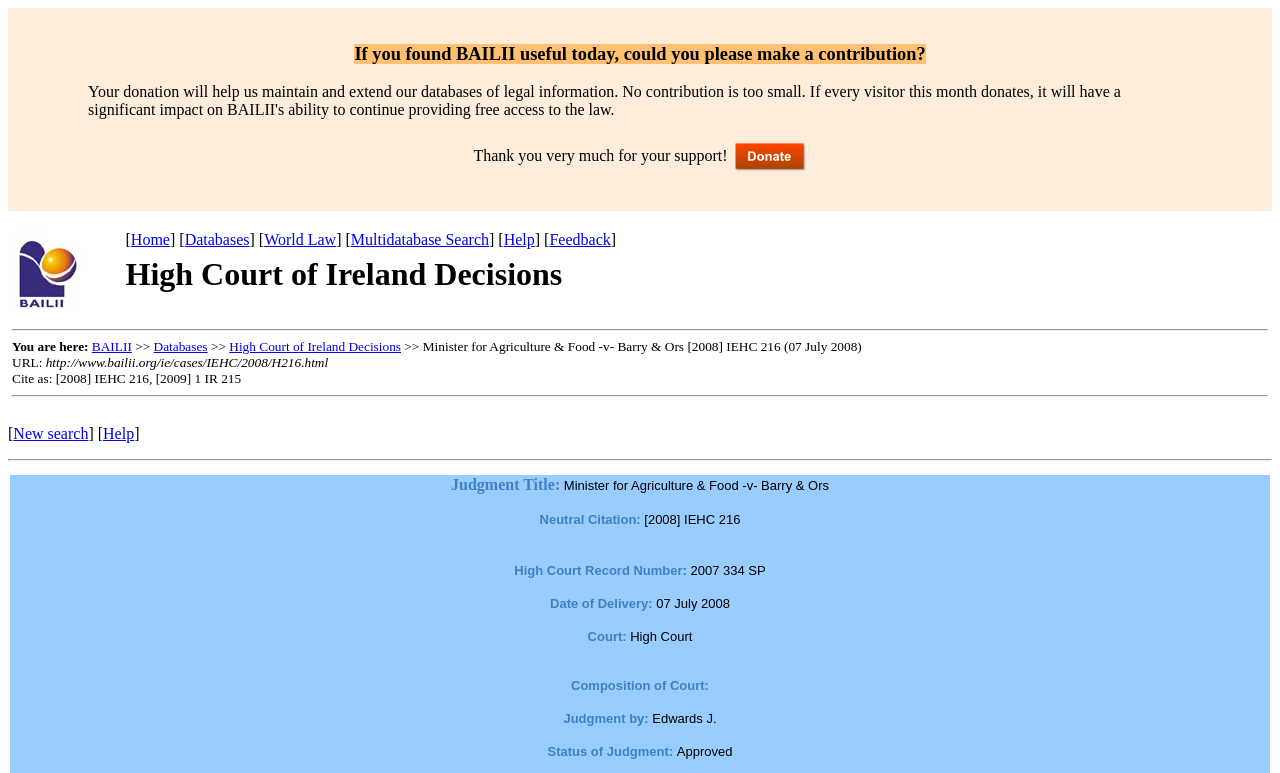What is the date of delivery of this judgment?
Using the image, elaborate on the answer with as much detail as possible.

I found the answer by looking at the 'Date of Delivery:' label and its corresponding value '07 July 2008' in the webpage.